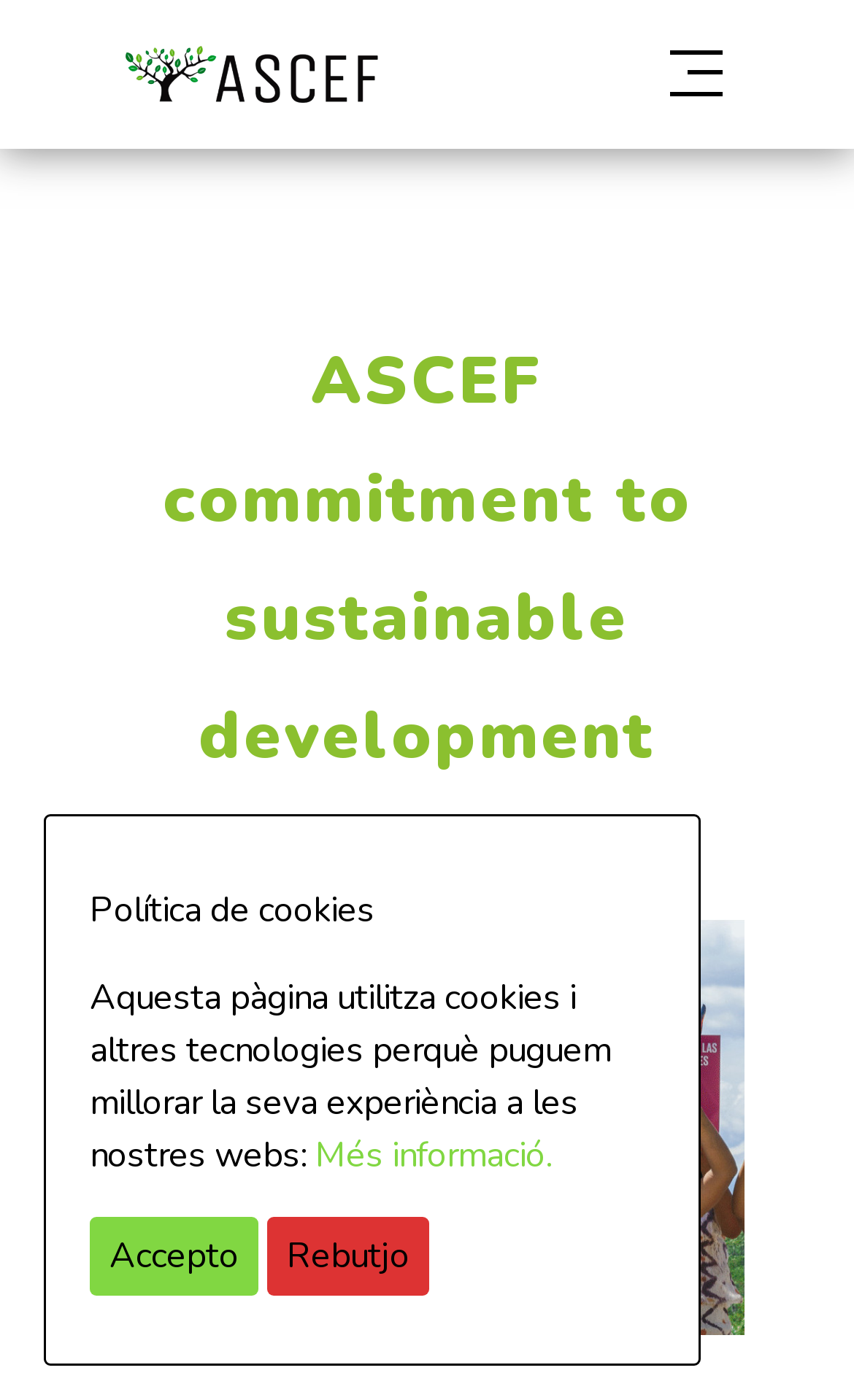Provide the bounding box coordinates of the HTML element described by the text: "cheap .Org domain registration". The coordinates should be in the format [left, top, right, bottom] with values between 0 and 1.

None